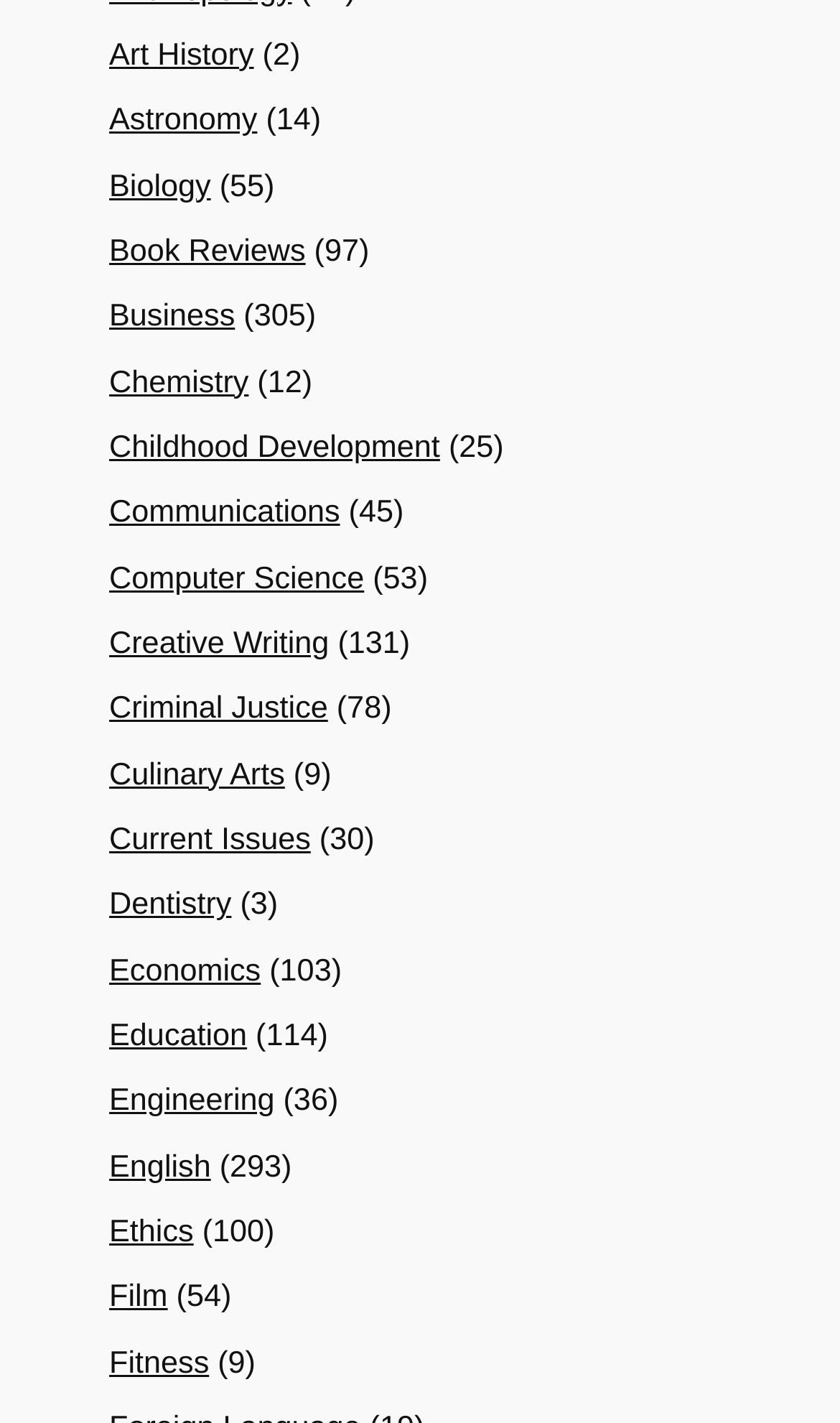Answer the question using only a single word or phrase: 
What is the subject with the highest number of resources?

English